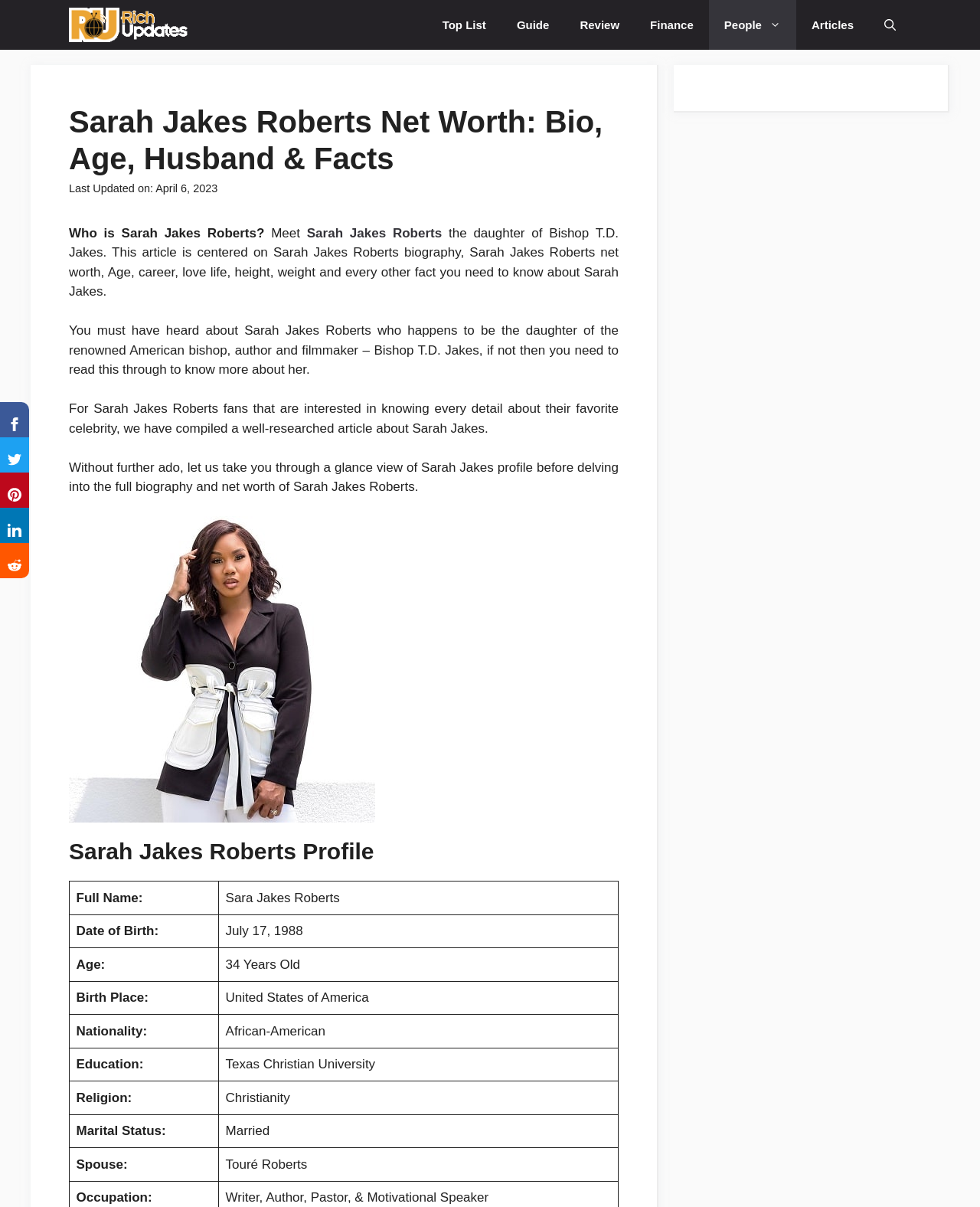What is Sarah Jakes Roberts' nationality?
Answer with a single word or phrase, using the screenshot for reference.

African-American